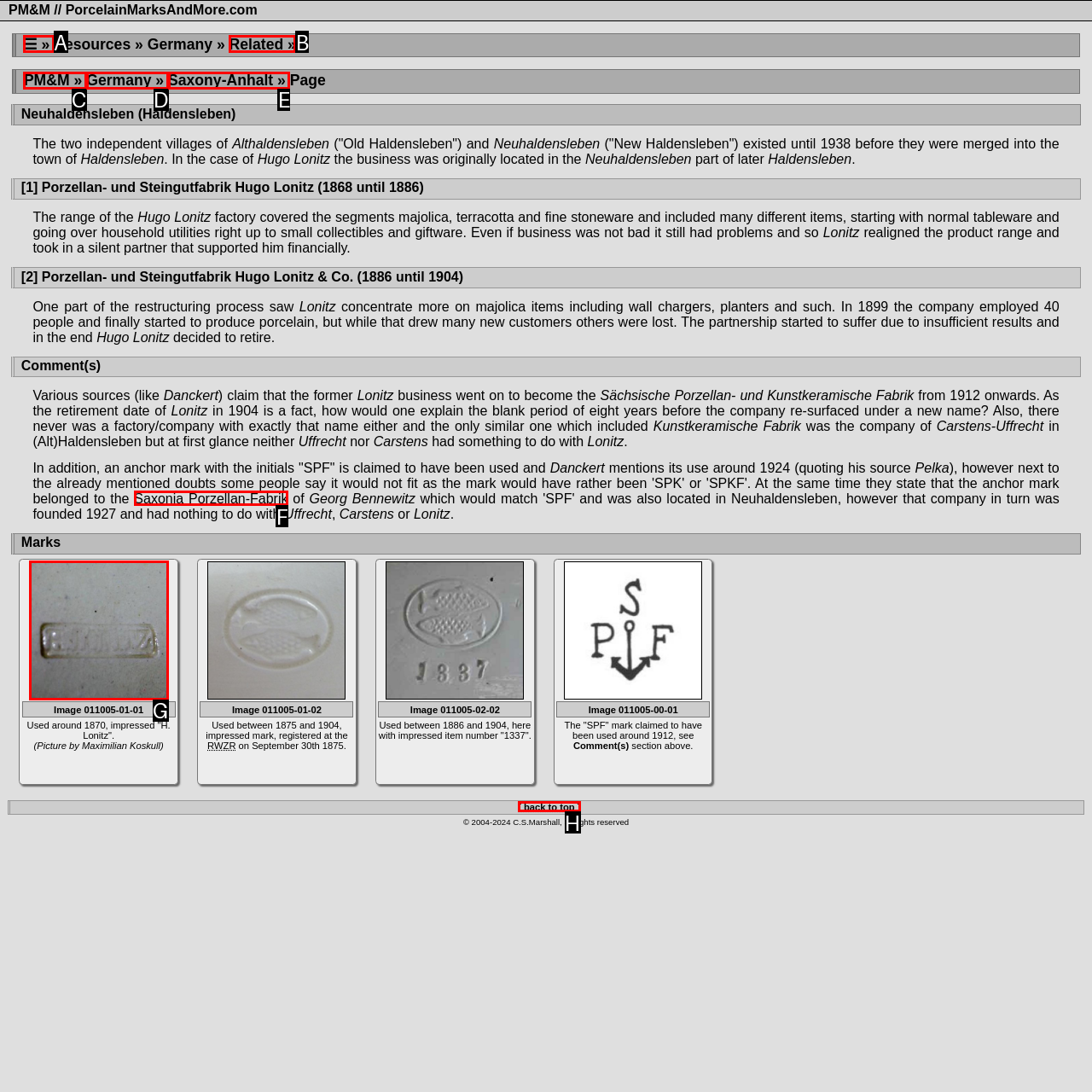Select the appropriate bounding box to fulfill the task: Learn about what Sean Moffitt does Respond with the corresponding letter from the choices provided.

None